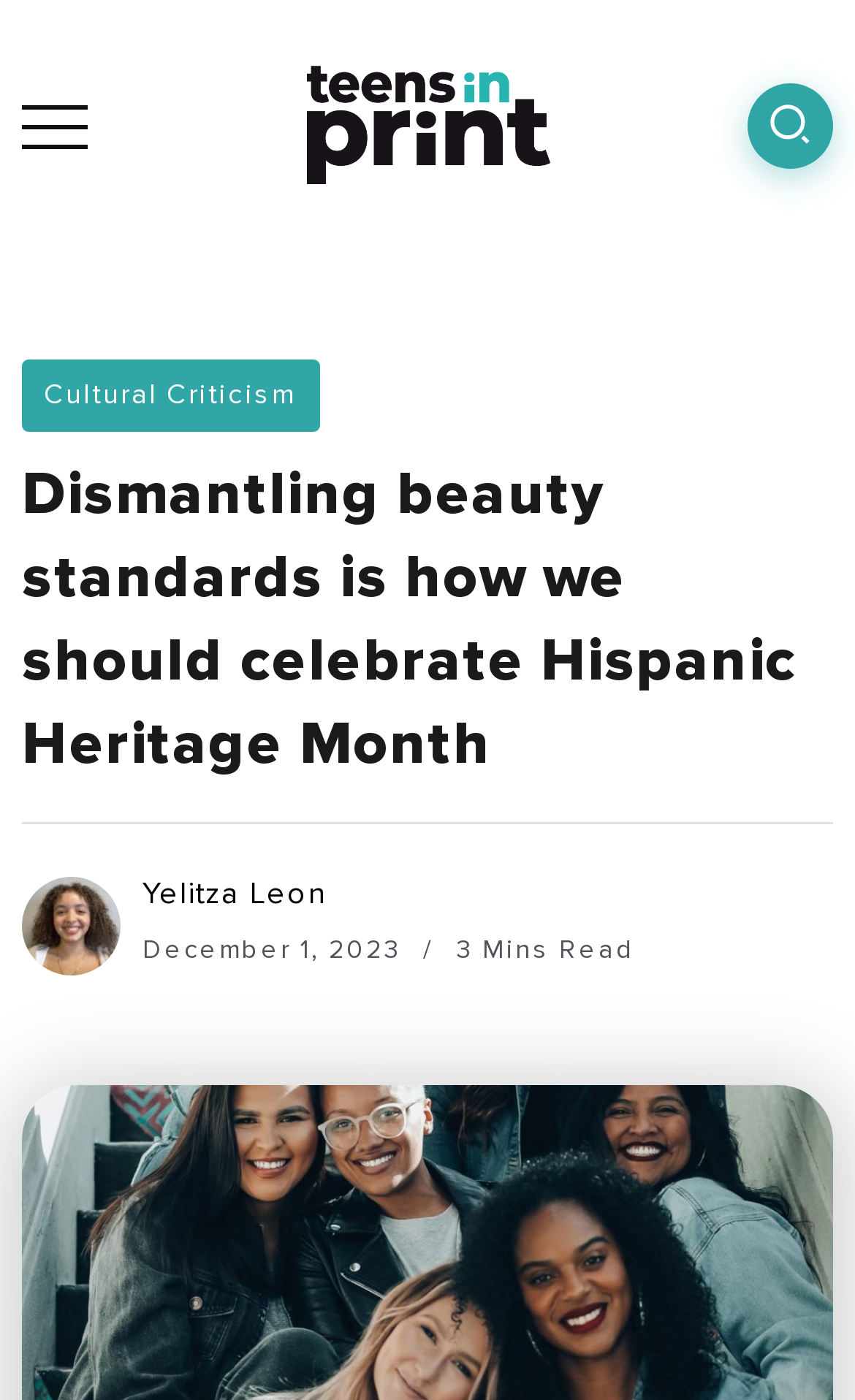Determine the main text heading of the webpage and provide its content.

Dismantling beauty standards is how we should celebrate Hispanic Heritage Month